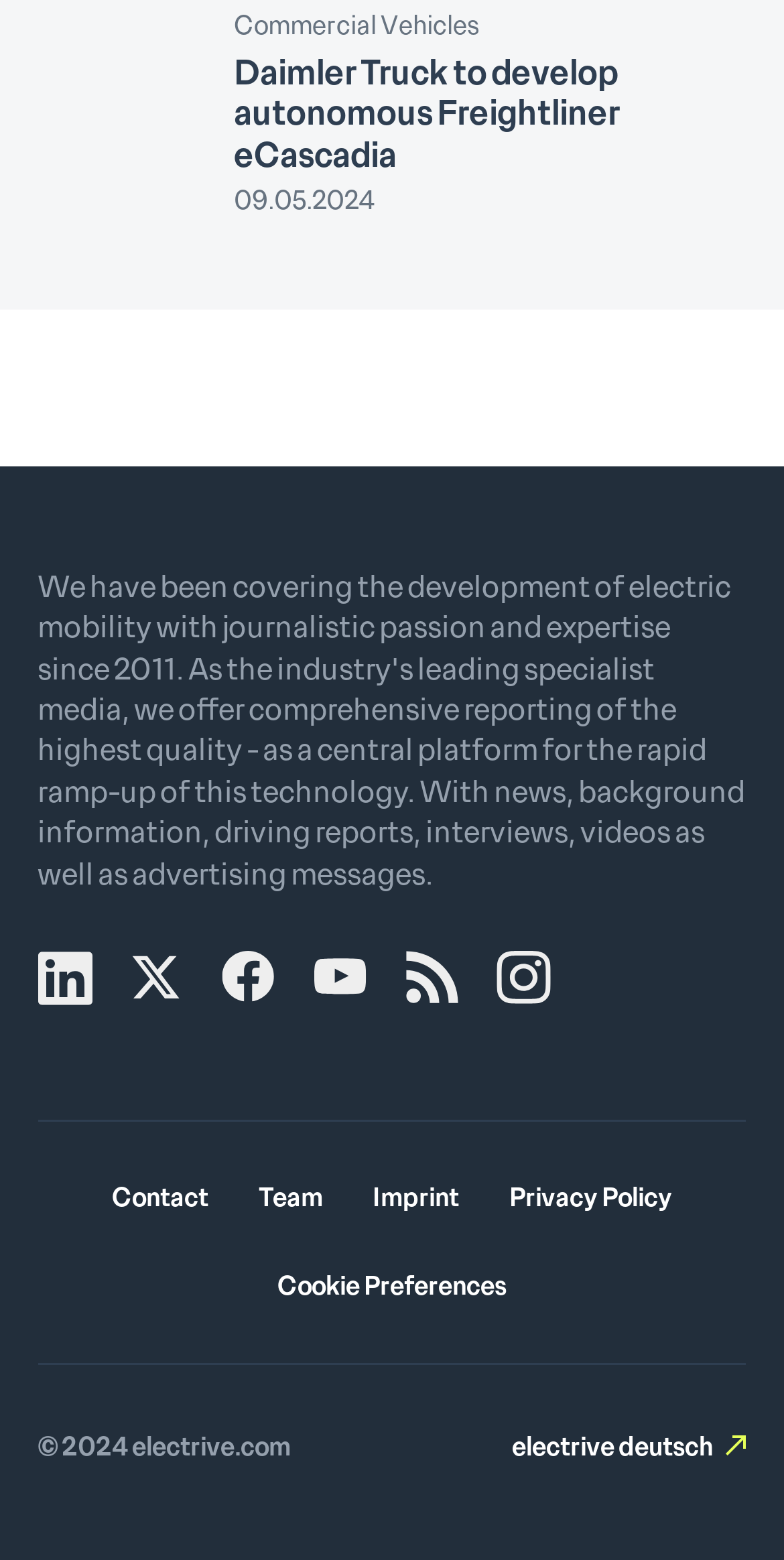How many figures are there on the webpage?
Using the image, provide a detailed and thorough answer to the question.

I found one figure element on the webpage, which is located at the top.